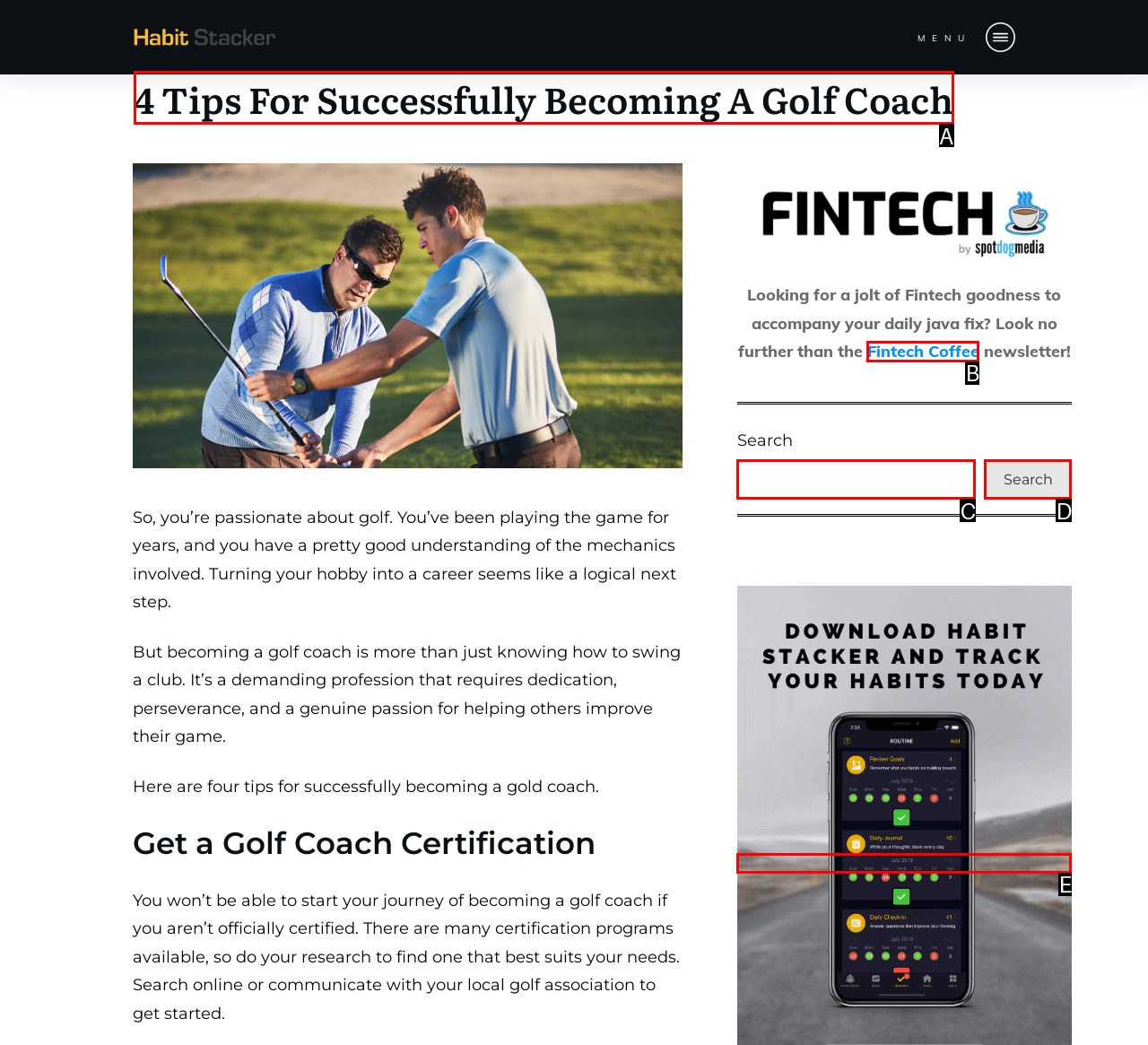Which option corresponds to the following element description: Fintech Coffee?
Please provide the letter of the correct choice.

B